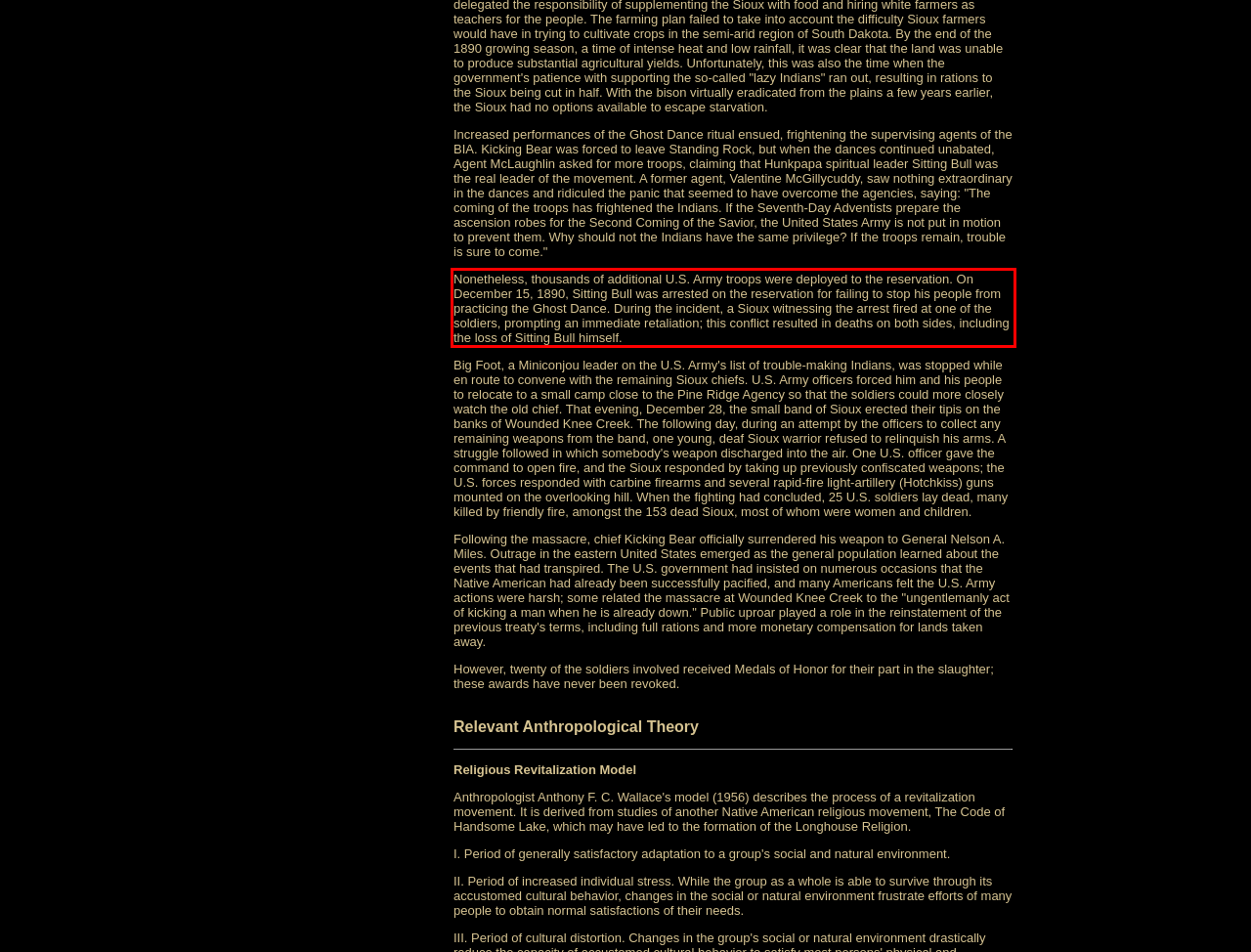Please identify and extract the text content from the UI element encased in a red bounding box on the provided webpage screenshot.

Nonetheless, thousands of additional U.S. Army troops were deployed to the reservation. On December 15, 1890, Sitting Bull was arrested on the reservation for failing to stop his people from practicing the Ghost Dance. During the incident, a Sioux witnessing the arrest fired at one of the soldiers, prompting an immediate retaliation; this conflict resulted in deaths on both sides, including the loss of Sitting Bull himself.